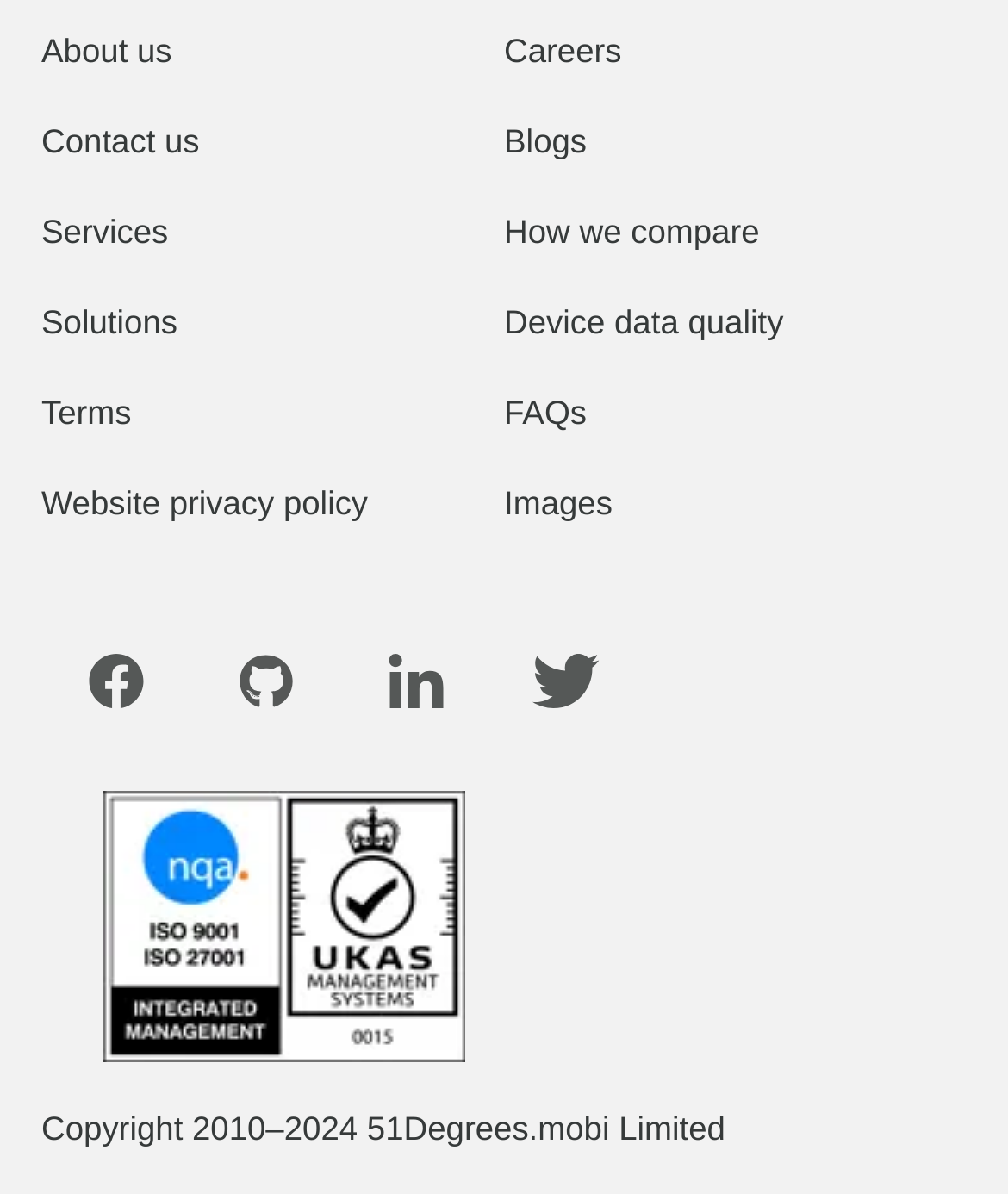Please identify the bounding box coordinates of the clickable area that will allow you to execute the instruction: "Go to About us page".

[0.041, 0.025, 0.171, 0.057]